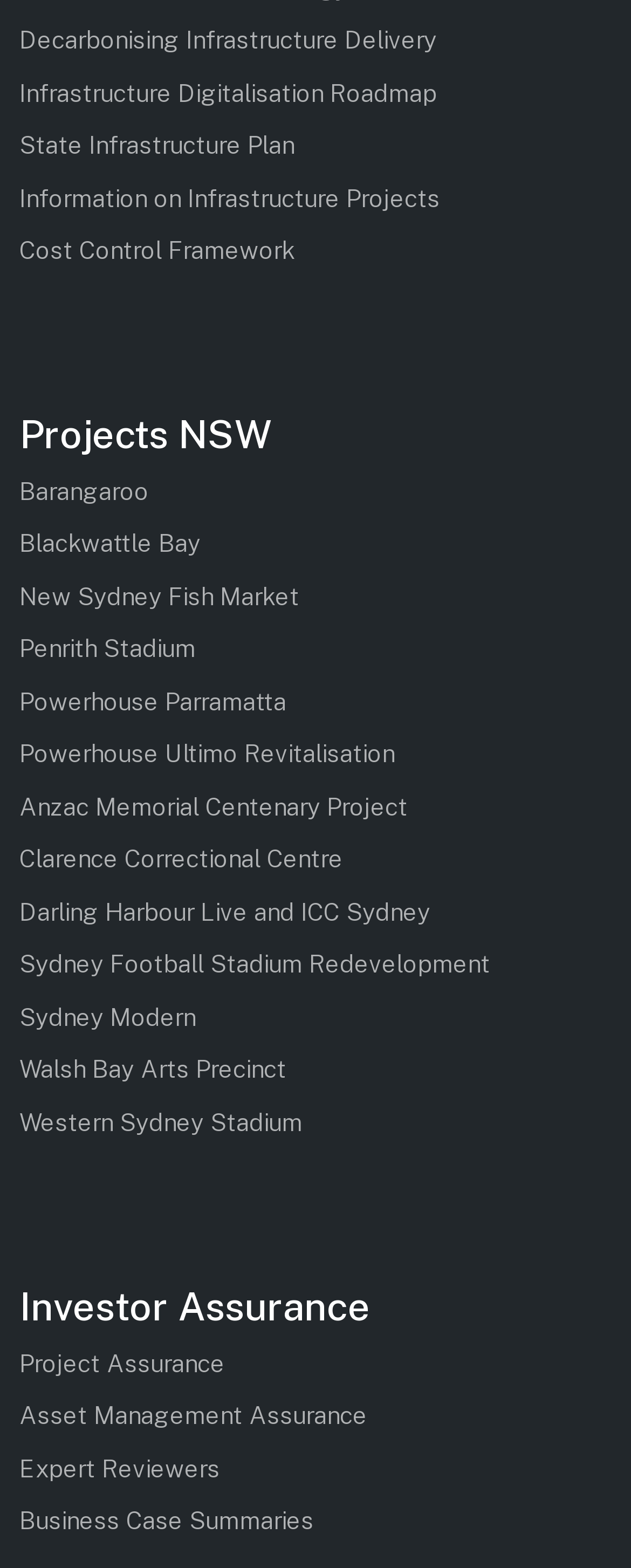Locate the bounding box coordinates of the element's region that should be clicked to carry out the following instruction: "Explore Projects NSW". The coordinates need to be four float numbers between 0 and 1, i.e., [left, top, right, bottom].

[0.031, 0.261, 0.969, 0.292]